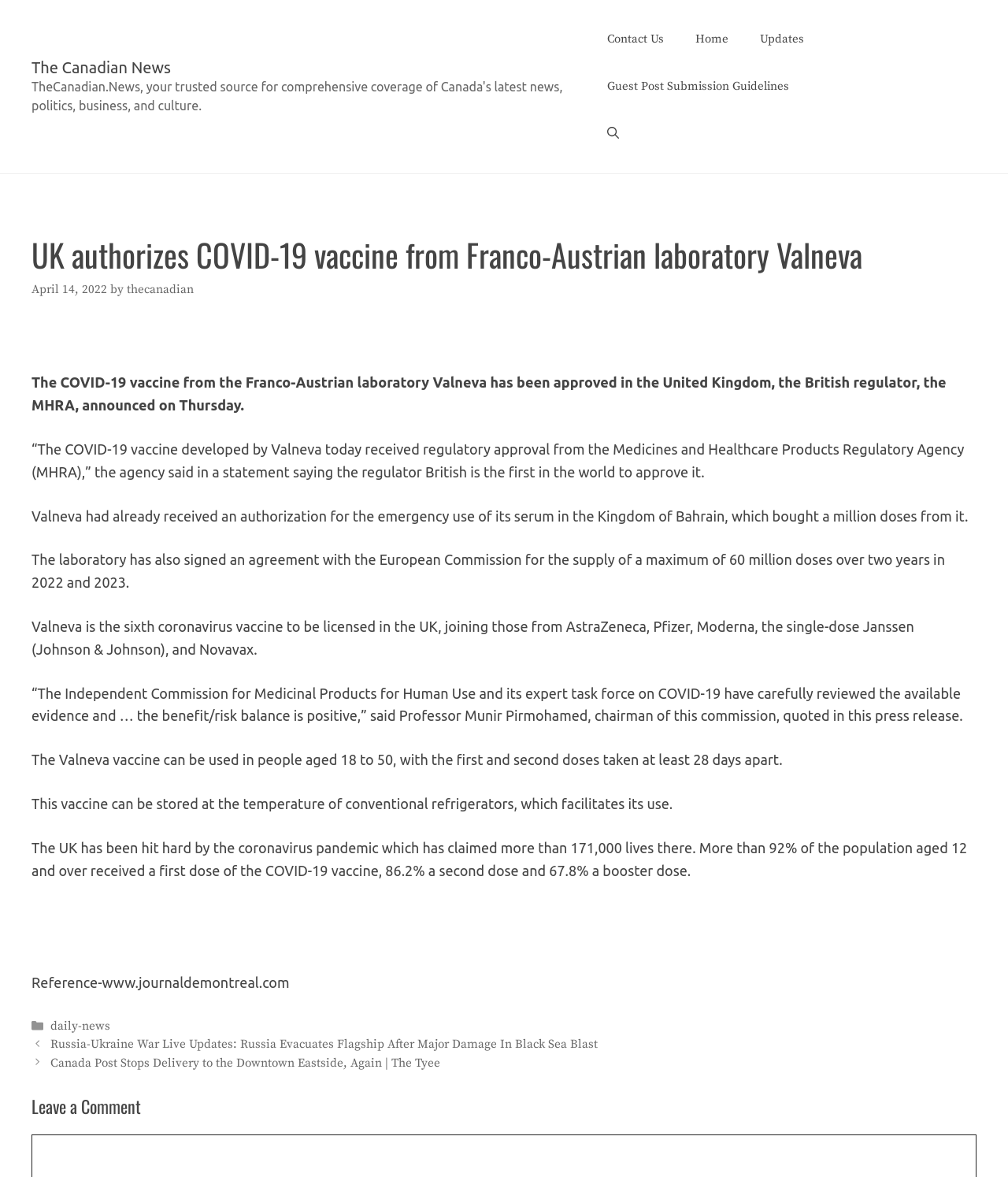Determine the bounding box coordinates of the clickable element to achieve the following action: 'Go to the 'Home' page'. Provide the coordinates as four float values between 0 and 1, formatted as [left, top, right, bottom].

[0.674, 0.013, 0.738, 0.054]